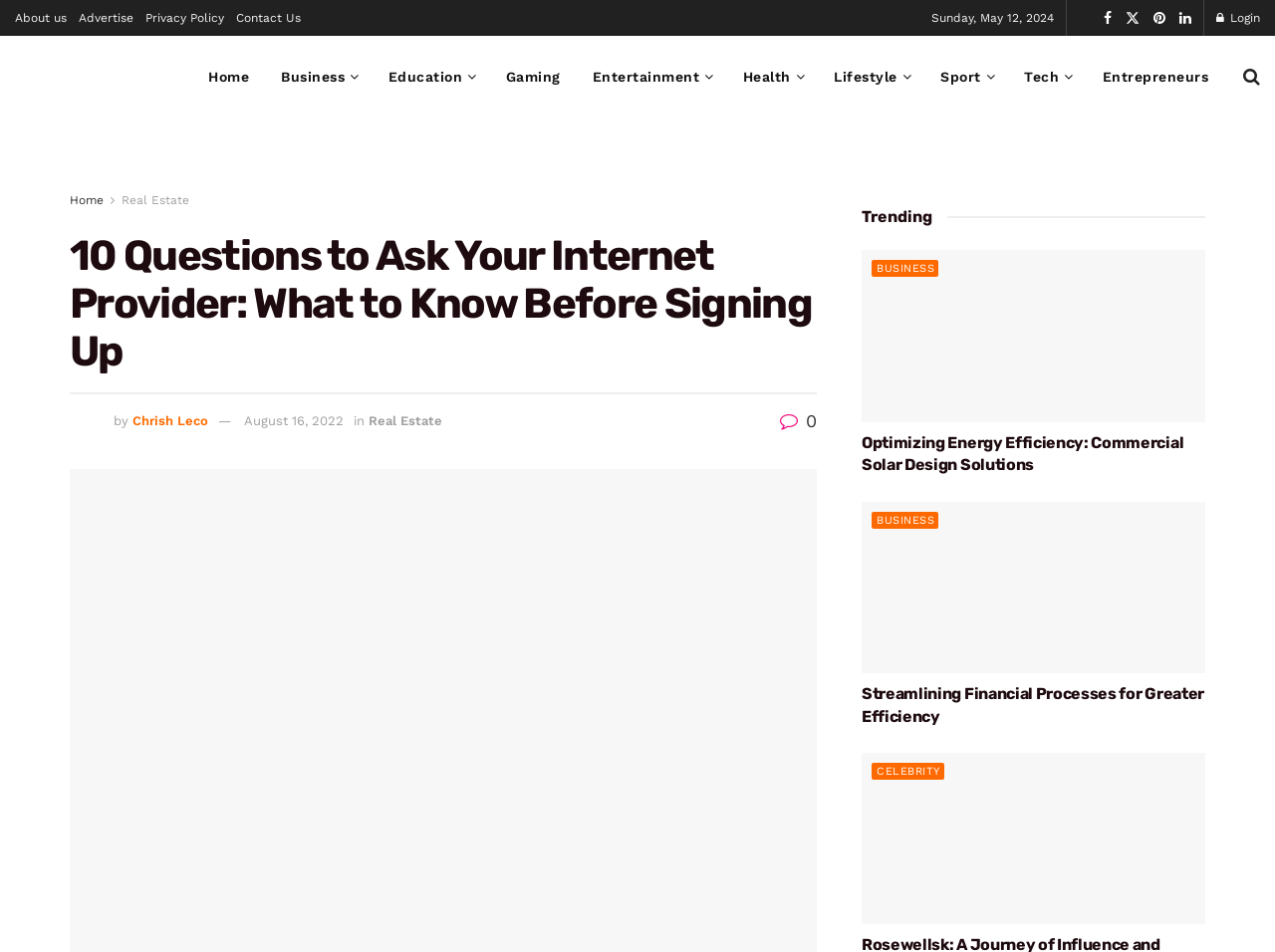Bounding box coordinates are specified in the format (top-left x, top-left y, bottom-right x, bottom-right y). All values are floating point numbers bounded between 0 and 1. Please provide the bounding box coordinate of the region this sentence describes: Home

[0.151, 0.054, 0.208, 0.107]